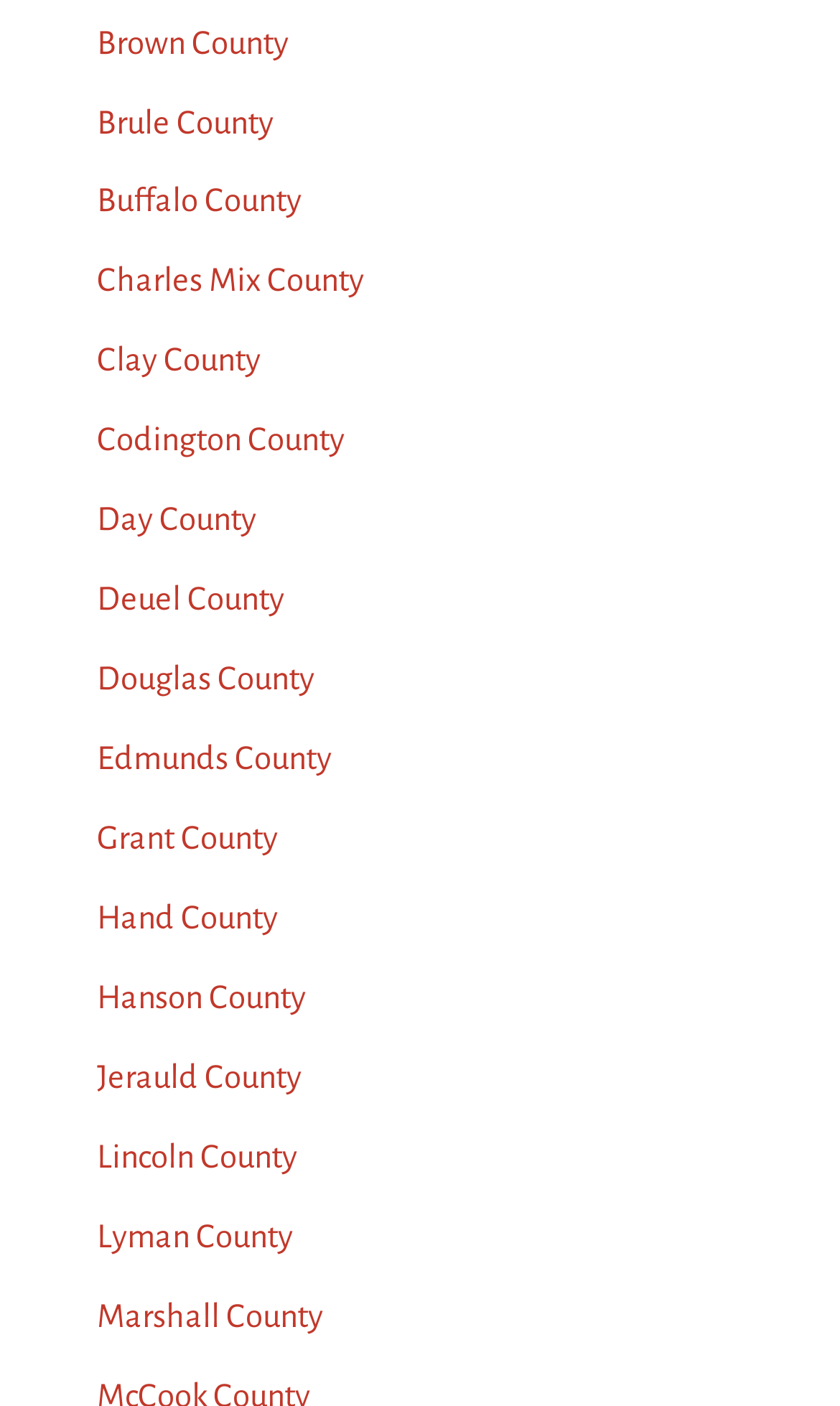What is the first county listed?
Answer the question in as much detail as possible.

I looked at the first link on the webpage, and it says 'Brown County'.